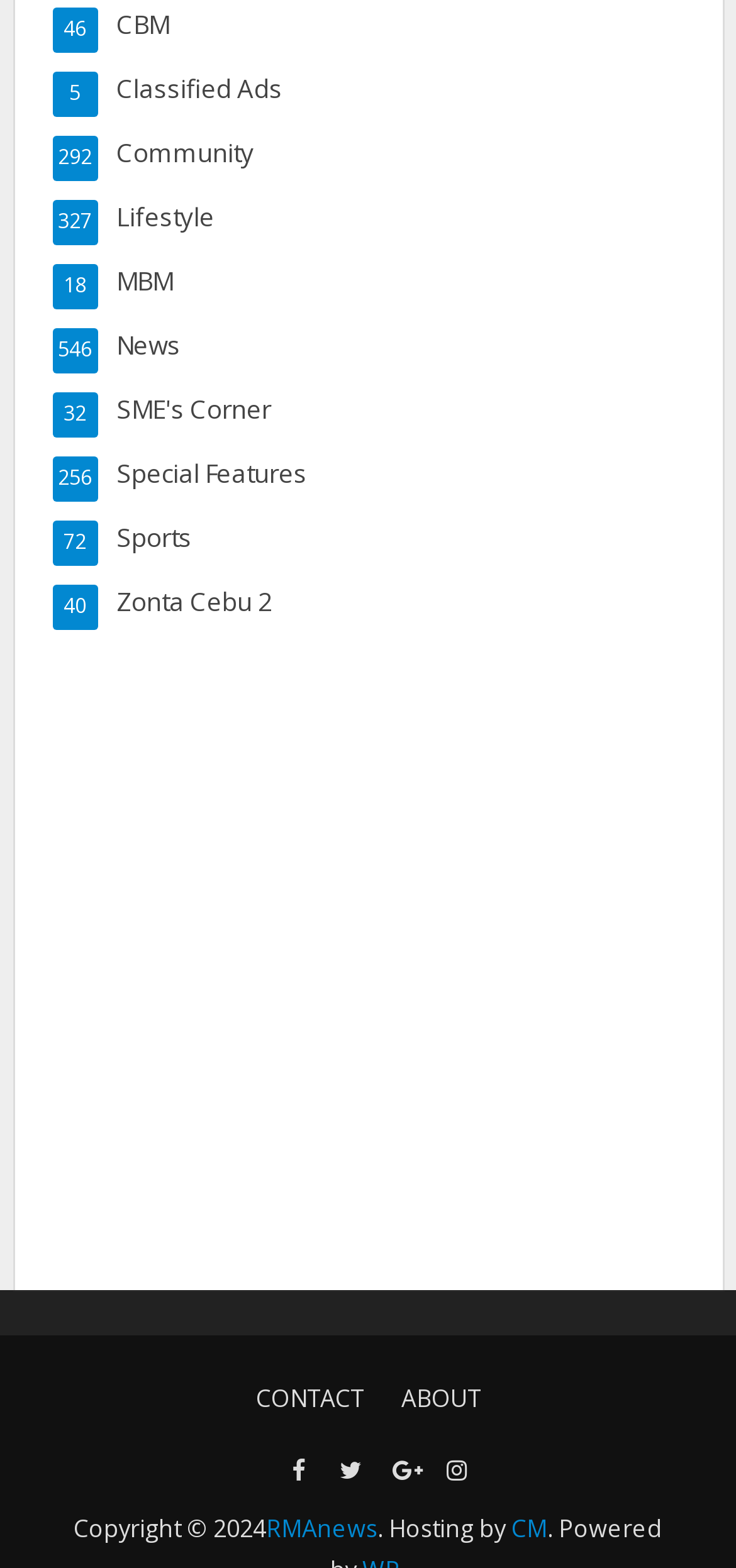Locate the bounding box coordinates of the area you need to click to fulfill this instruction: 'View information on charging stations'. The coordinates must be in the form of four float numbers ranging from 0 to 1: [left, top, right, bottom].

None